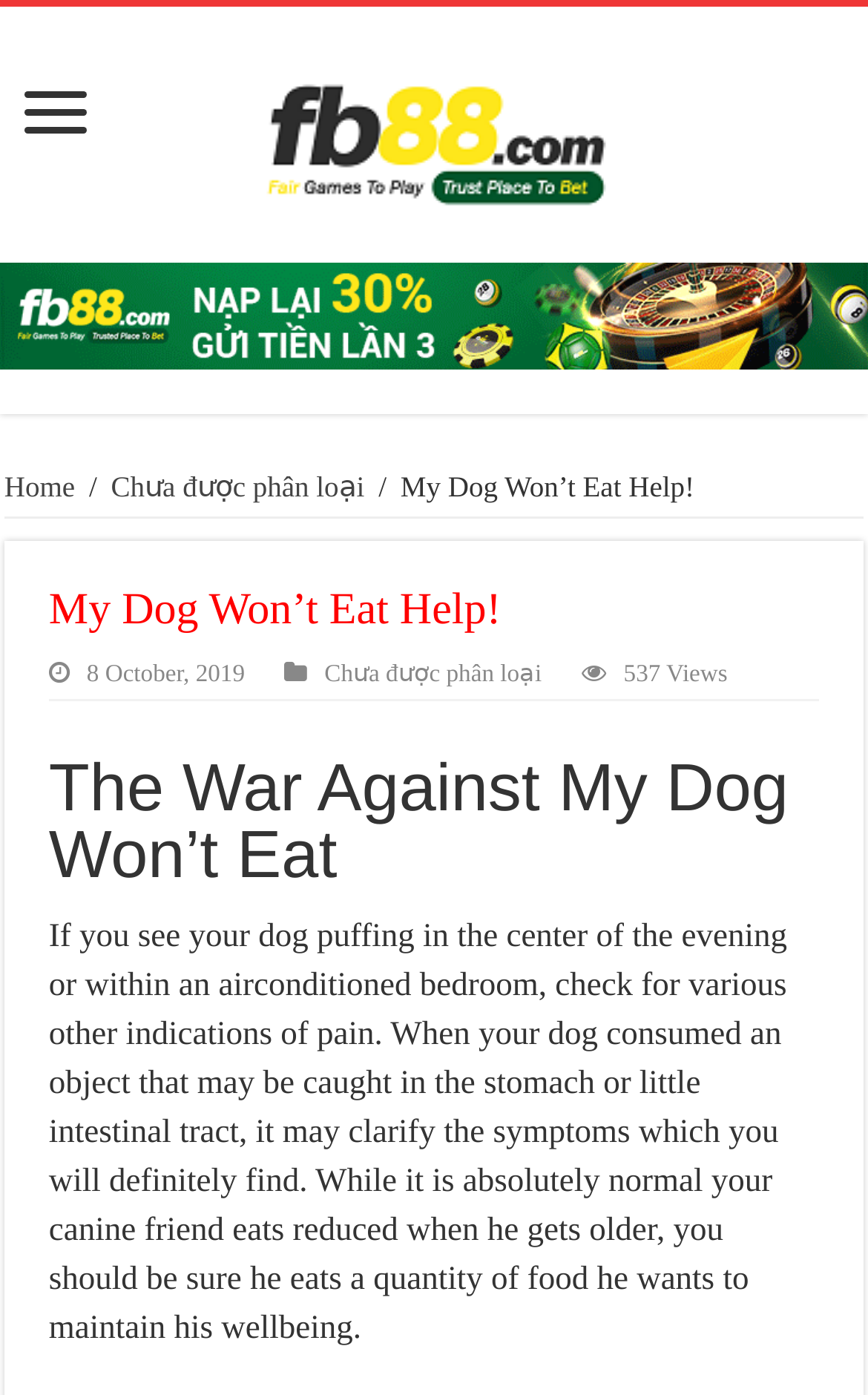When was the article published?
Based on the image, answer the question with as much detail as possible.

I found the publication date of the article by looking at the StaticText '8 October, 2019' which is located below the article title.